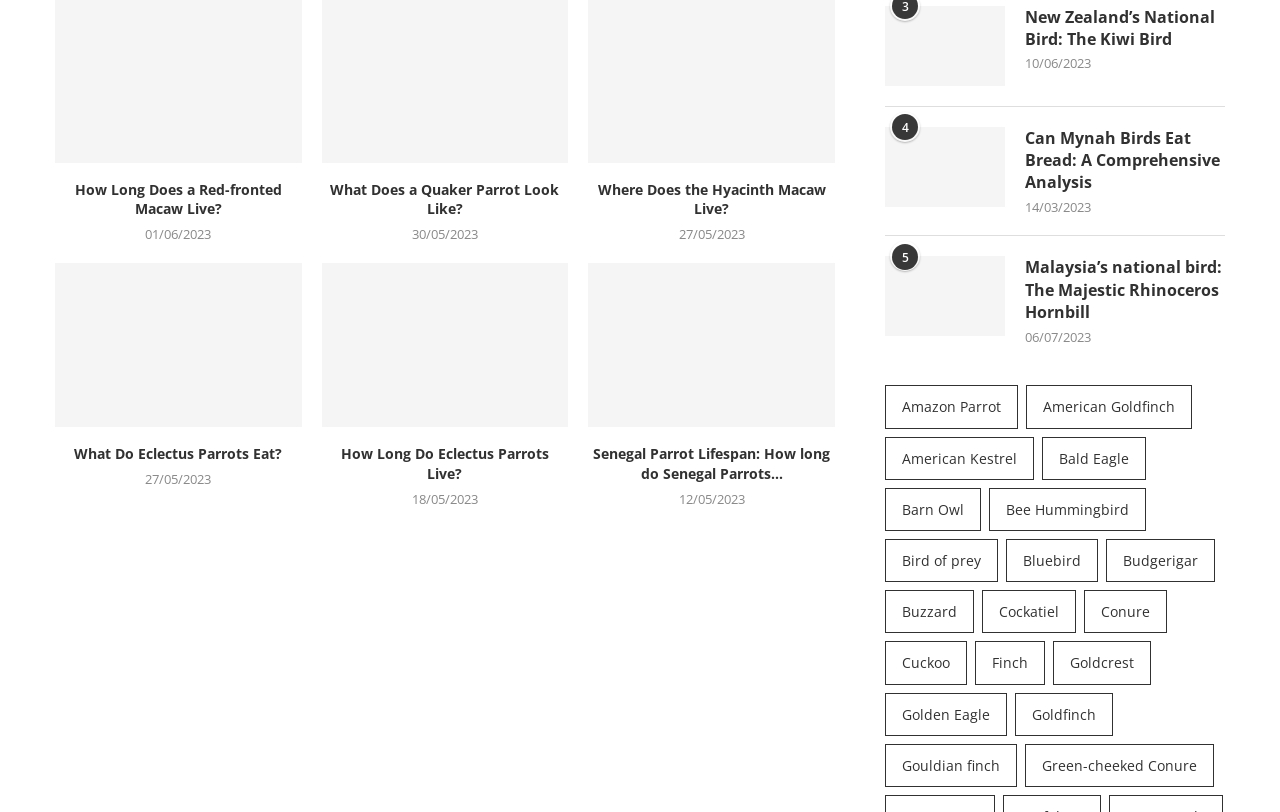How many items are related to the American Goldfinch?
Answer the question in a detailed and comprehensive manner.

I found a link on the webpage that says 'American Goldfinch (7 items)'. This indicates that there are 7 items related to the American Goldfinch on the webpage.